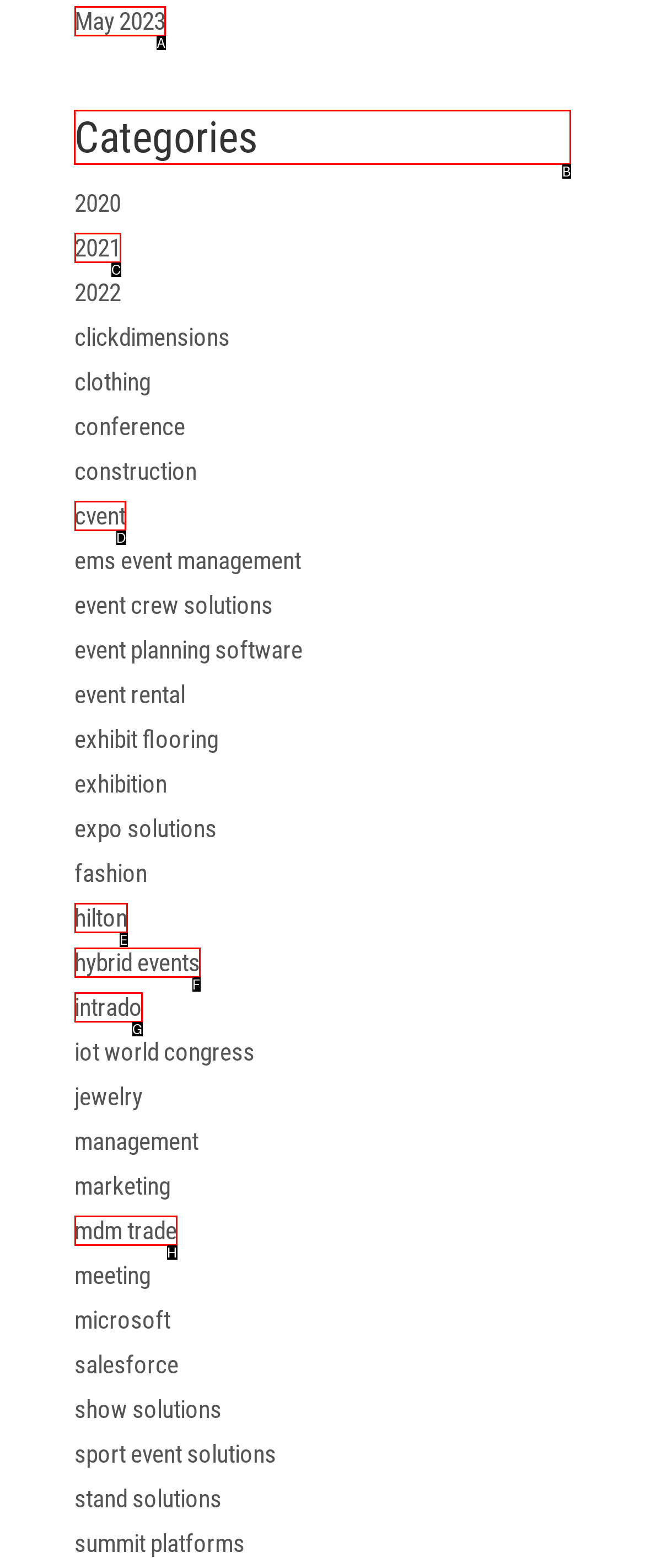Identify the HTML element you need to click to achieve the task: Explore categories. Respond with the corresponding letter of the option.

B